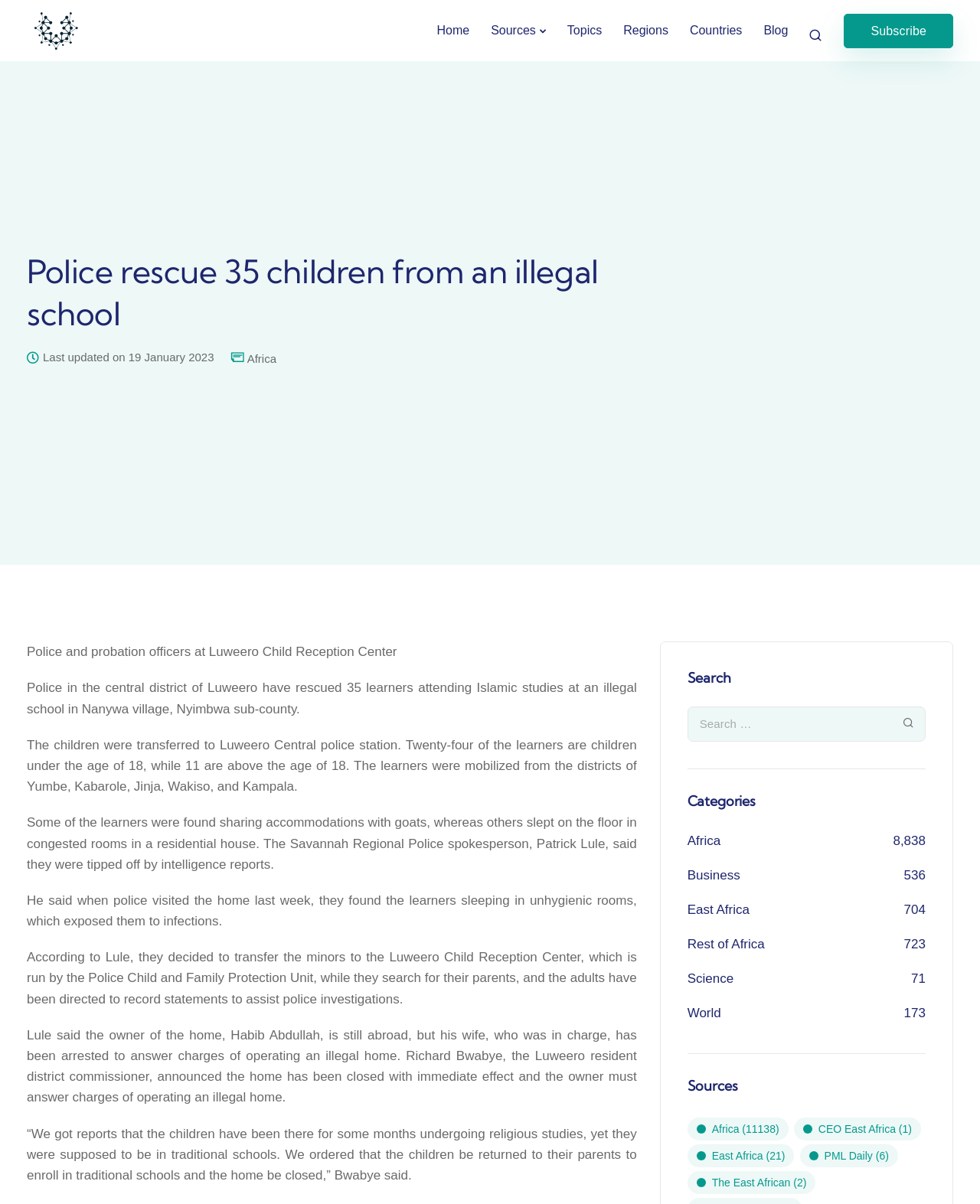Generate a thorough caption detailing the webpage content.

This webpage appears to be a news article about the rescue of 35 children from an illegal school in Uganda. At the top of the page, there is a logo and a navigation menu with links to "Home", "Sources", "Topics", "Regions", "Countries", and "Blog". On the right side of the navigation menu, there is a "Subscribe" button.

The main content of the page is divided into two sections. The top section has a heading that reads "Police rescue 35 children from an illegal school" and a subheading that indicates the article was last updated on January 19, 2023. Below the heading, there is a link to "Africa" and a brief summary of the article.

The main article is presented in a series of paragraphs, each describing the rescue operation and the conditions in which the children were found. The text is accompanied by no images. The article mentions that the children were transferred to a police station and that the owner of the illegal school has been arrested.

On the right side of the page, there is a search bar and a list of categories, including "Africa", "Business", "East Africa", "Rest of Africa", "Science", and "World". Each category has a number of items associated with it, ranging from 71 to 8,838. Below the categories, there is a list of sources, including "Africa", "CEO East Africa", "East Africa", "PML Daily", and "The East African", each with a number of items associated with it.

Overall, the webpage appears to be a news article with a focus on the rescue of children from an illegal school in Uganda, accompanied by a navigation menu, search bar, and lists of categories and sources.